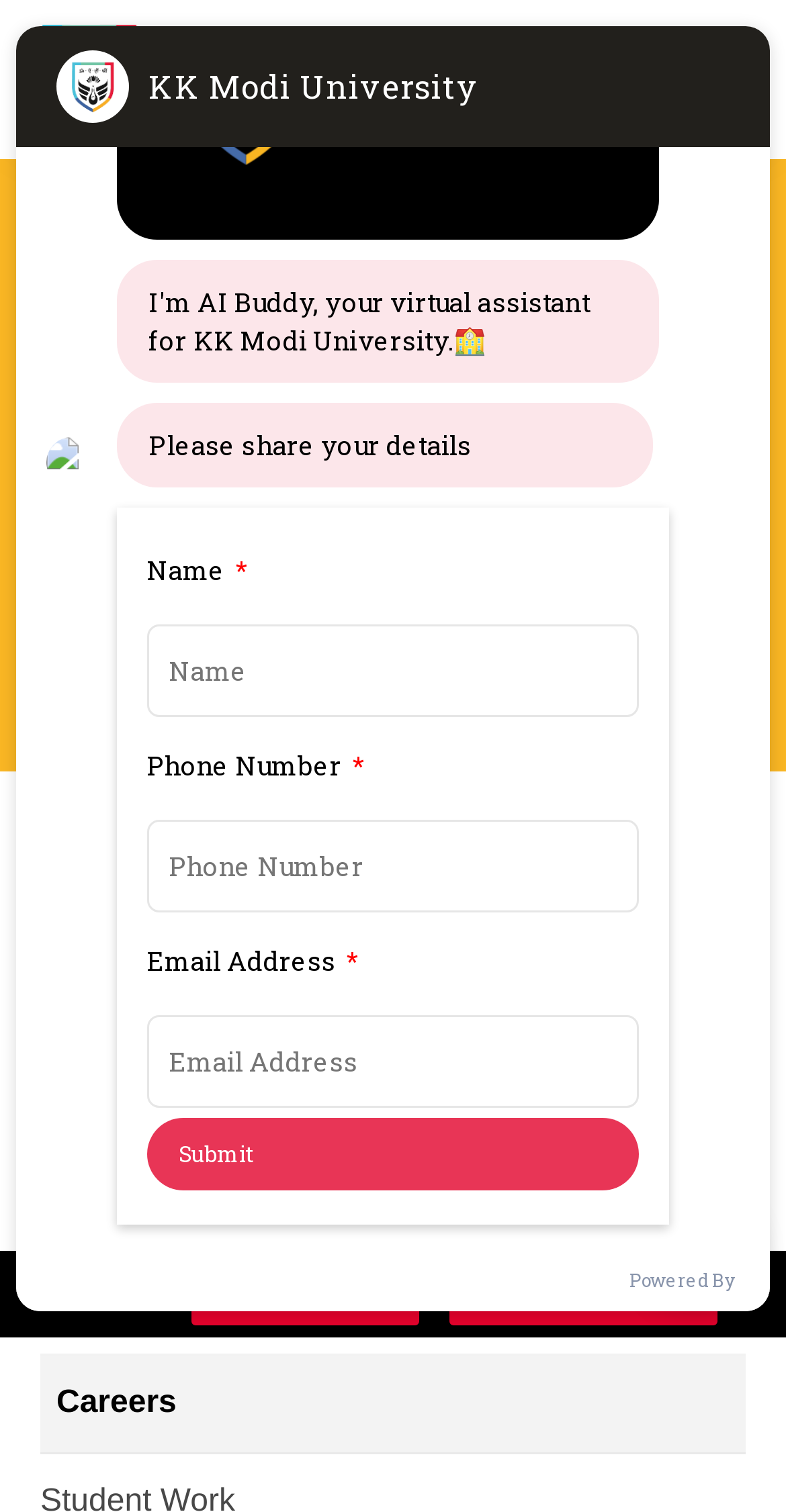Could you specify the bounding box coordinates for the clickable section to complete the following instruction: "Enter your name in the input field"?

[0.187, 0.413, 0.813, 0.474]